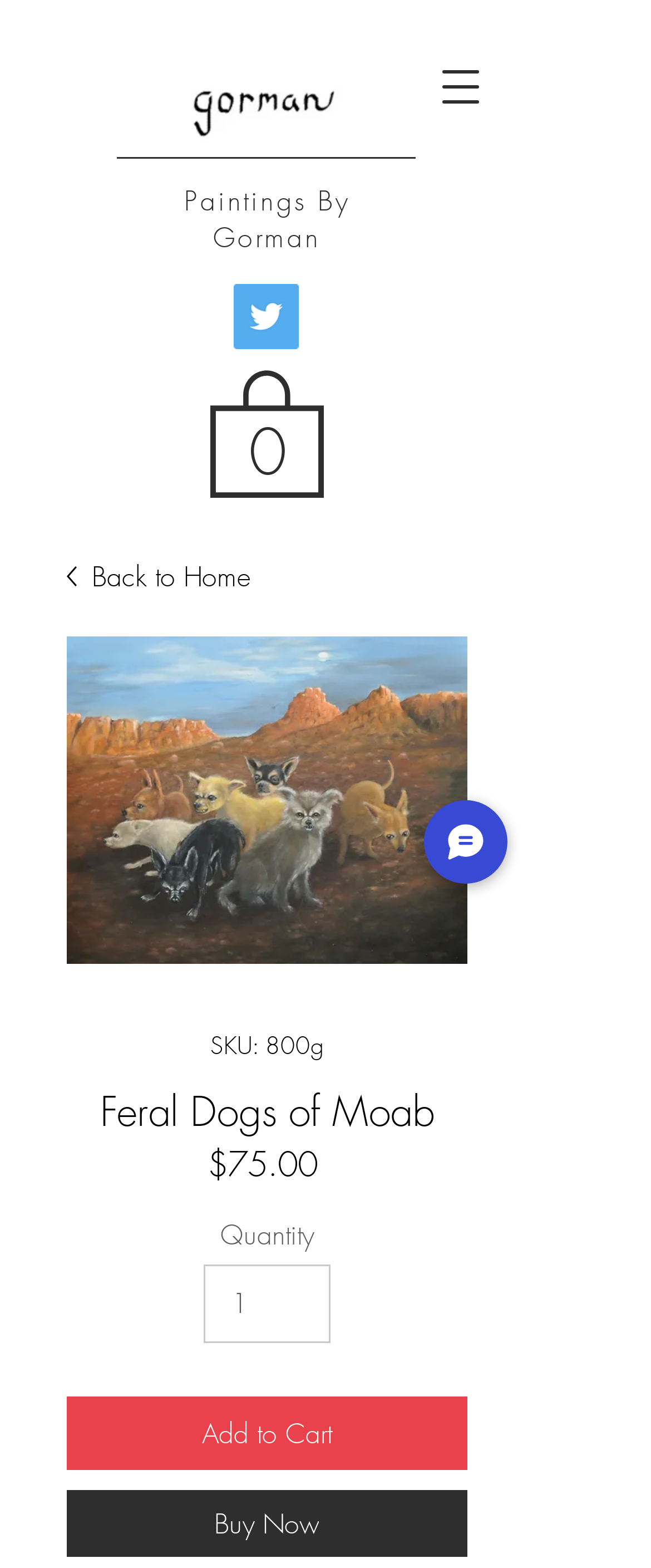What is the function of the button with the text 'Add to Cart'?
Examine the webpage screenshot and provide an in-depth answer to the question.

I inferred the function of the button by looking at its text 'Add to Cart' and its location near the quantity selection, which suggests that it is used to add the item to the cart.